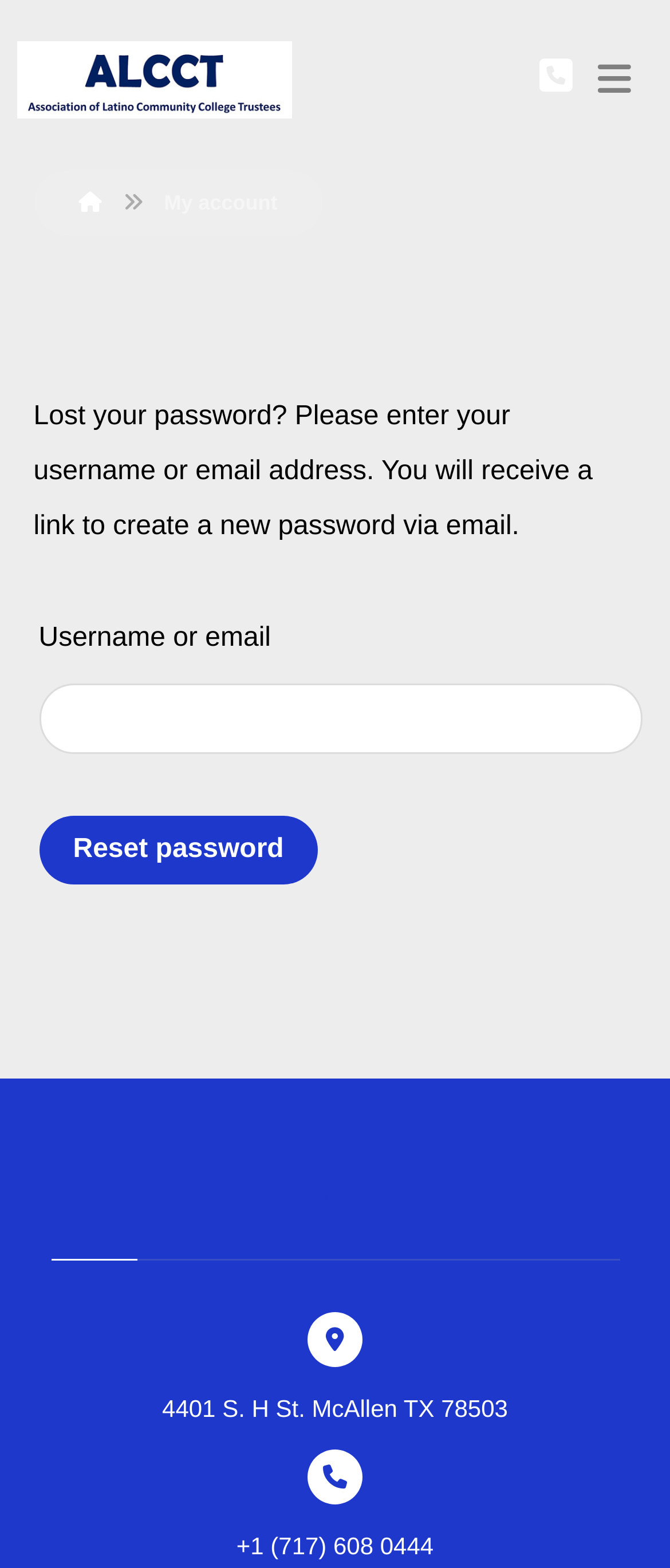Please study the image and answer the question comprehensively:
What is the purpose of the 'Reset password' button?

Based on the webpage, the 'Reset password' button is located below the 'Username or email' textbox, which suggests that it is used to reset a user's password. The nearby text 'Lost your password? Please enter your username or email address. You will receive a link to create a new password via email.' further supports this conclusion.